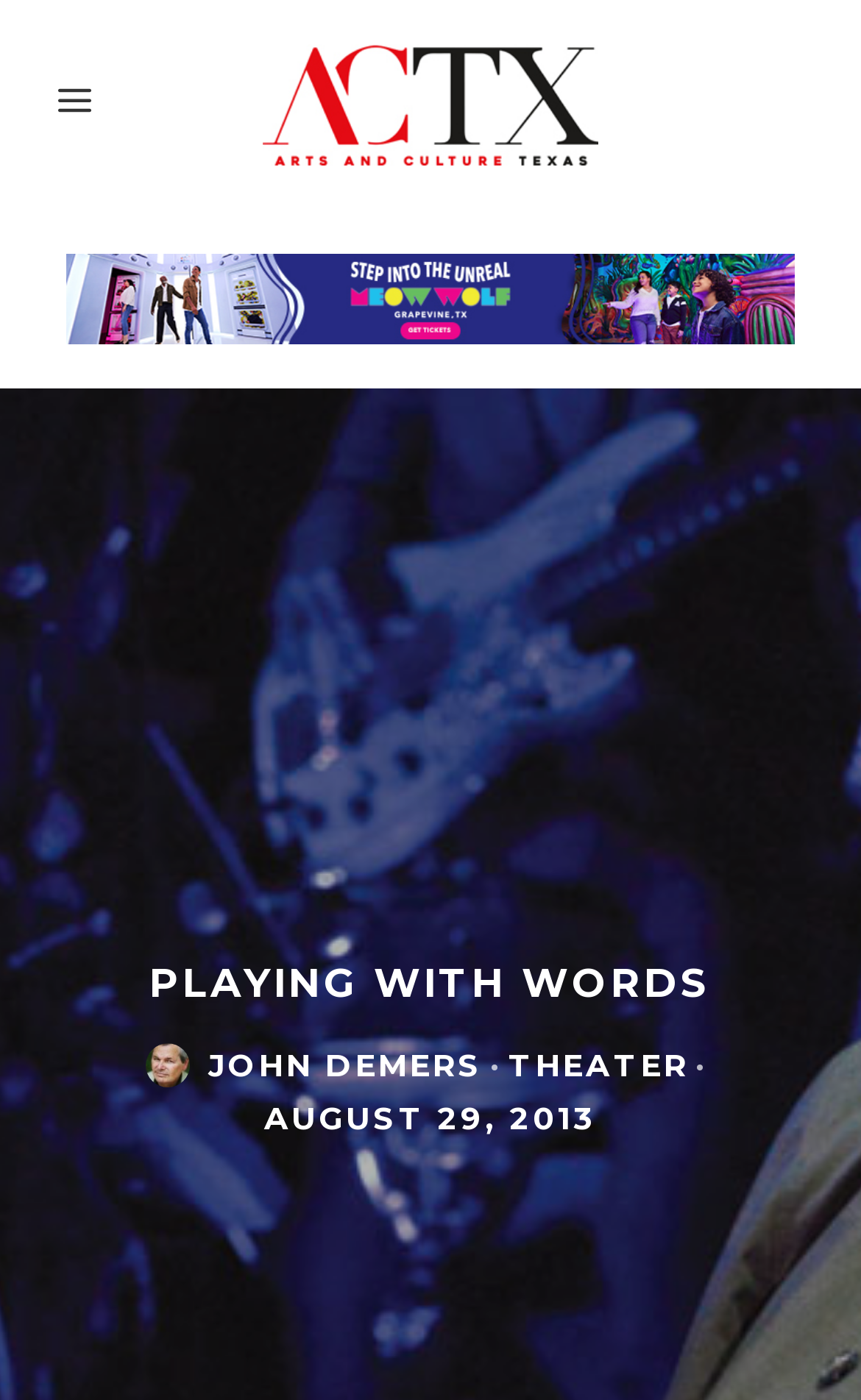What is the date of the event?
Look at the image and answer the question with a single word or phrase.

AUGUST 29, 2013